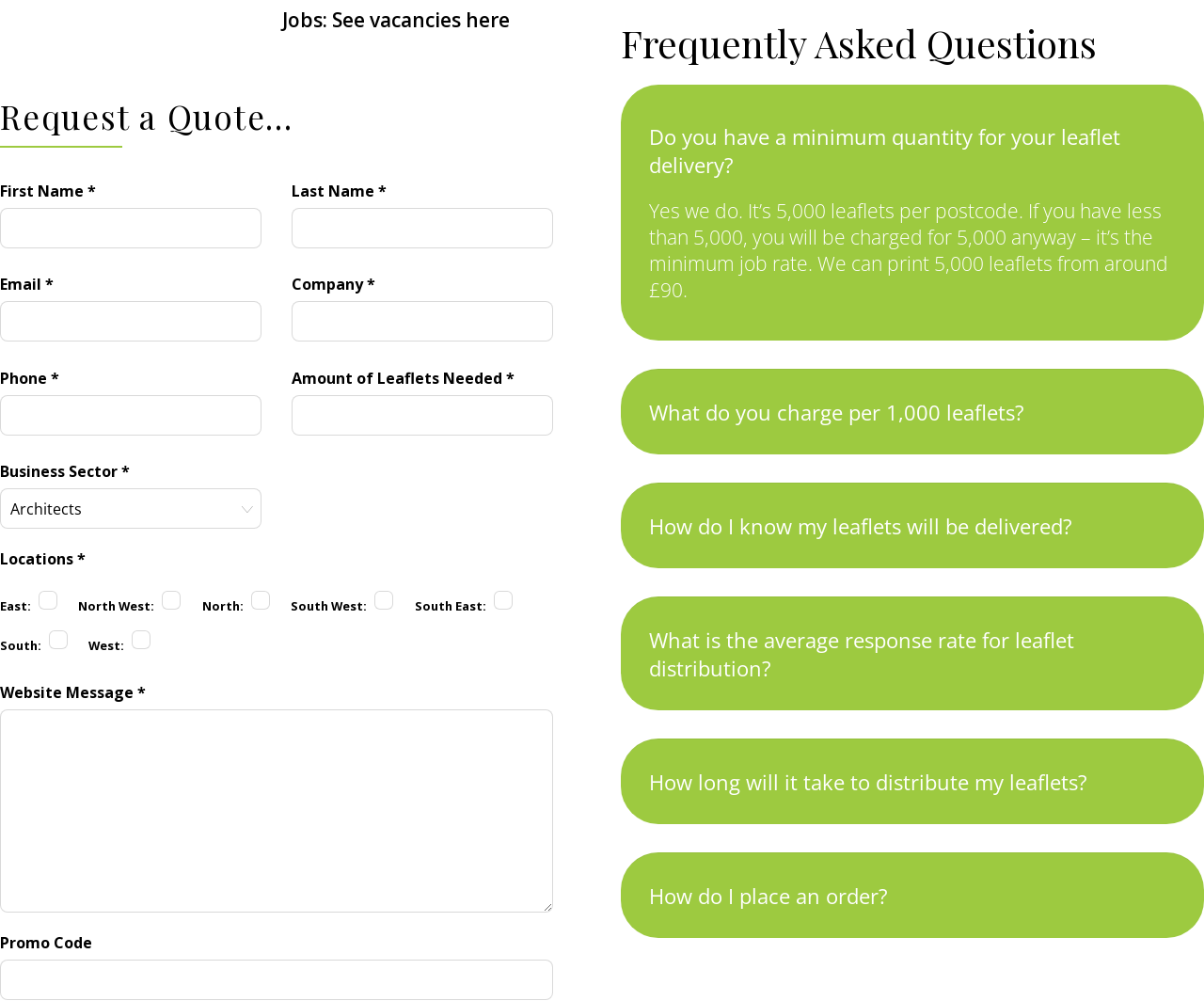Please find the bounding box coordinates of the clickable region needed to complete the following instruction: "Enter first name". The bounding box coordinates must consist of four float numbers between 0 and 1, i.e., [left, top, right, bottom].

[0.0, 0.208, 0.217, 0.248]